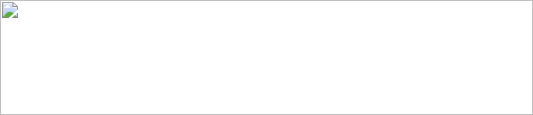What is the purpose of the icon's placement?
Based on the image, respond with a single word or phrase.

Enhance user engagement